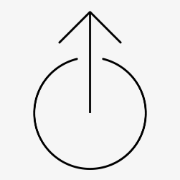What is the aesthetic of the icon?
Please answer the question with a detailed and comprehensive explanation.

The caption describes the icon as having a minimalistic aesthetic with clear lines, which makes it visually appealing and easily recognizable.